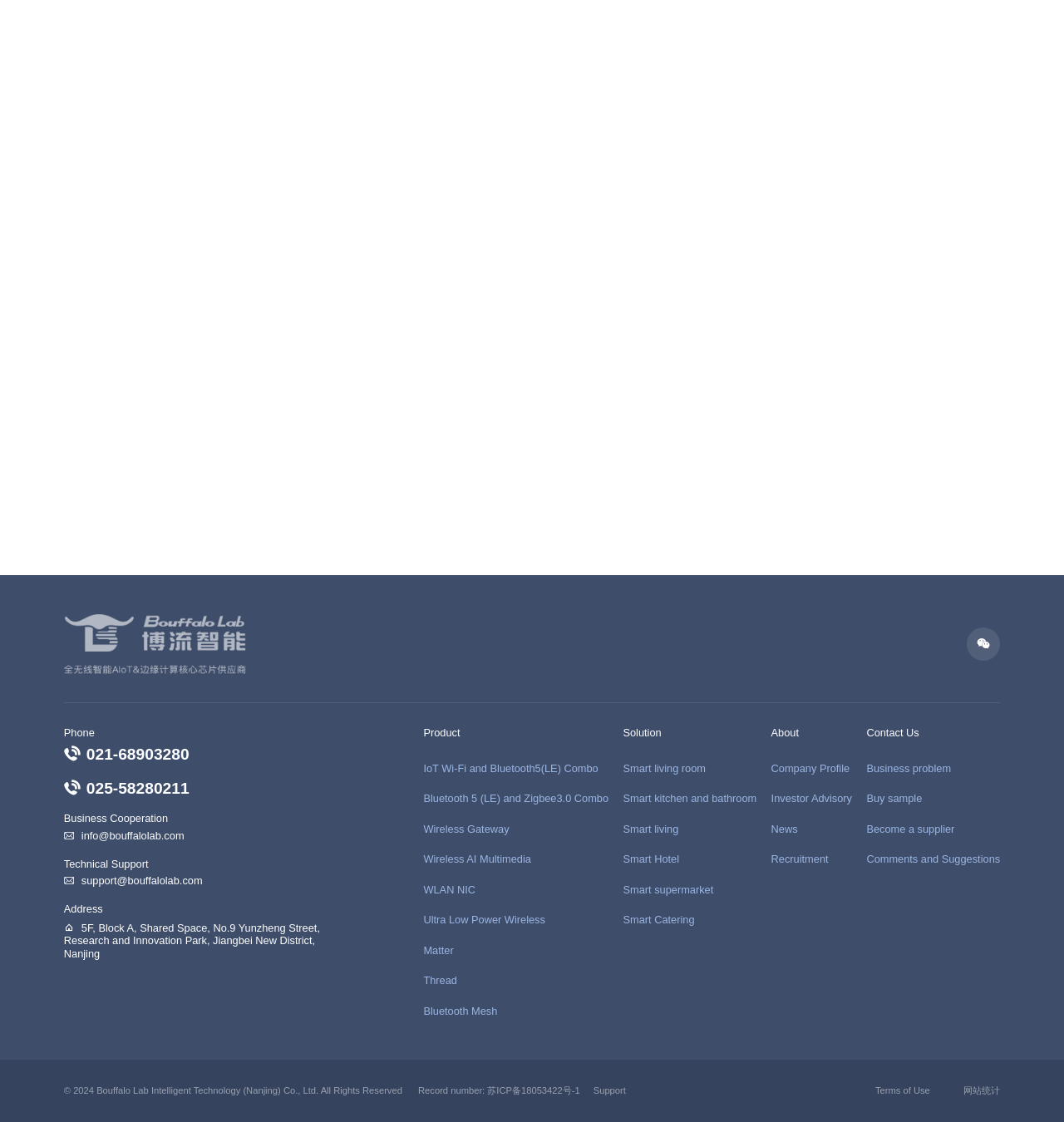Answer the question below using just one word or a short phrase: 
What is the phone number for business cooperation?

info@bouffalolab.com